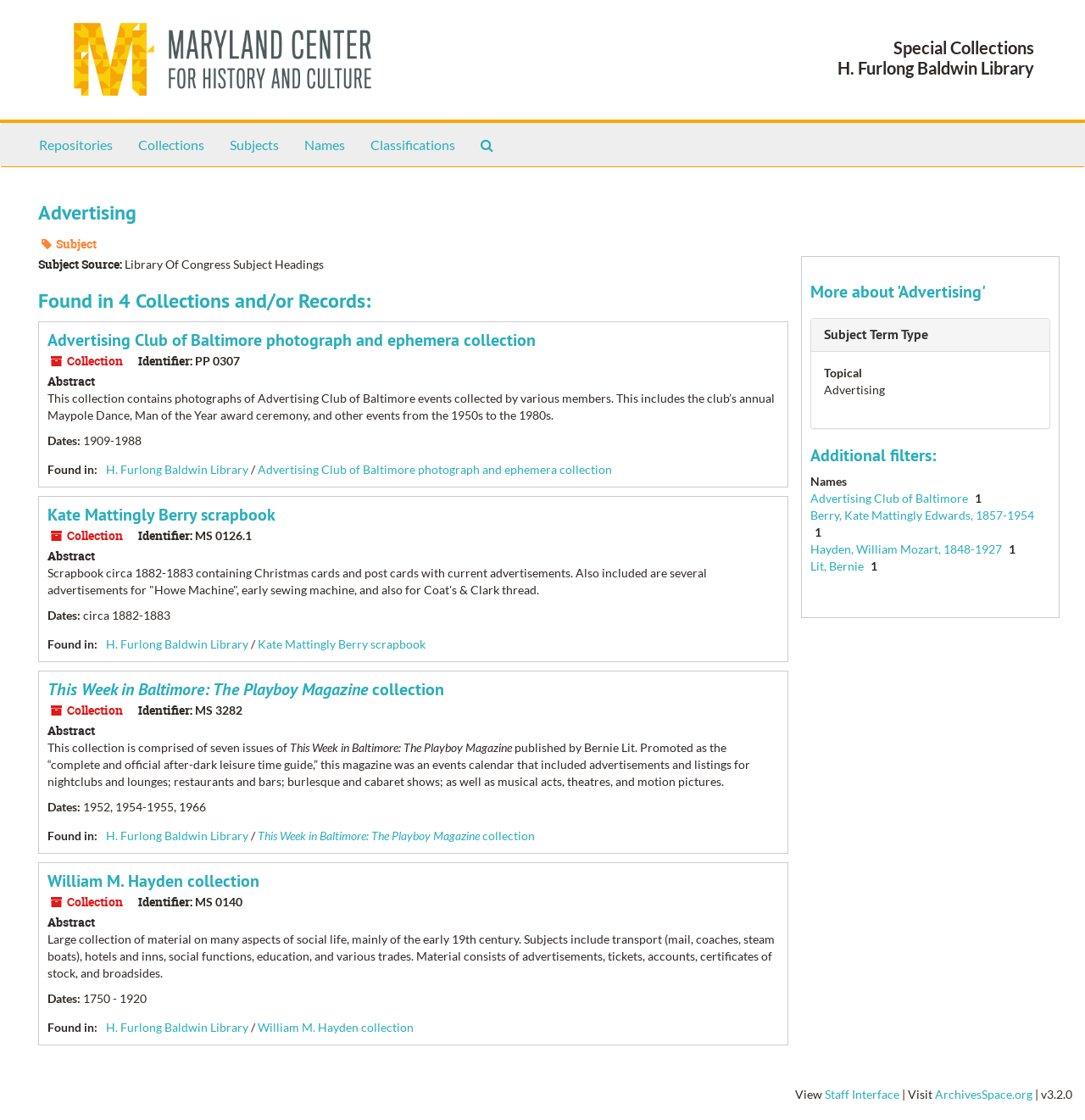Based on the visual content of the image, answer the question thoroughly: How many collections are mentioned on the webpage?

I counted the number of headings with collection names, which are 'Advertising Club of Baltimore photograph and ephemera collection', 'Kate Mattingly Berry scrapbook', 'This Week in Baltimore: The Playboy Magazine collection', and 'William M. Hayden collection'. There are four of them.